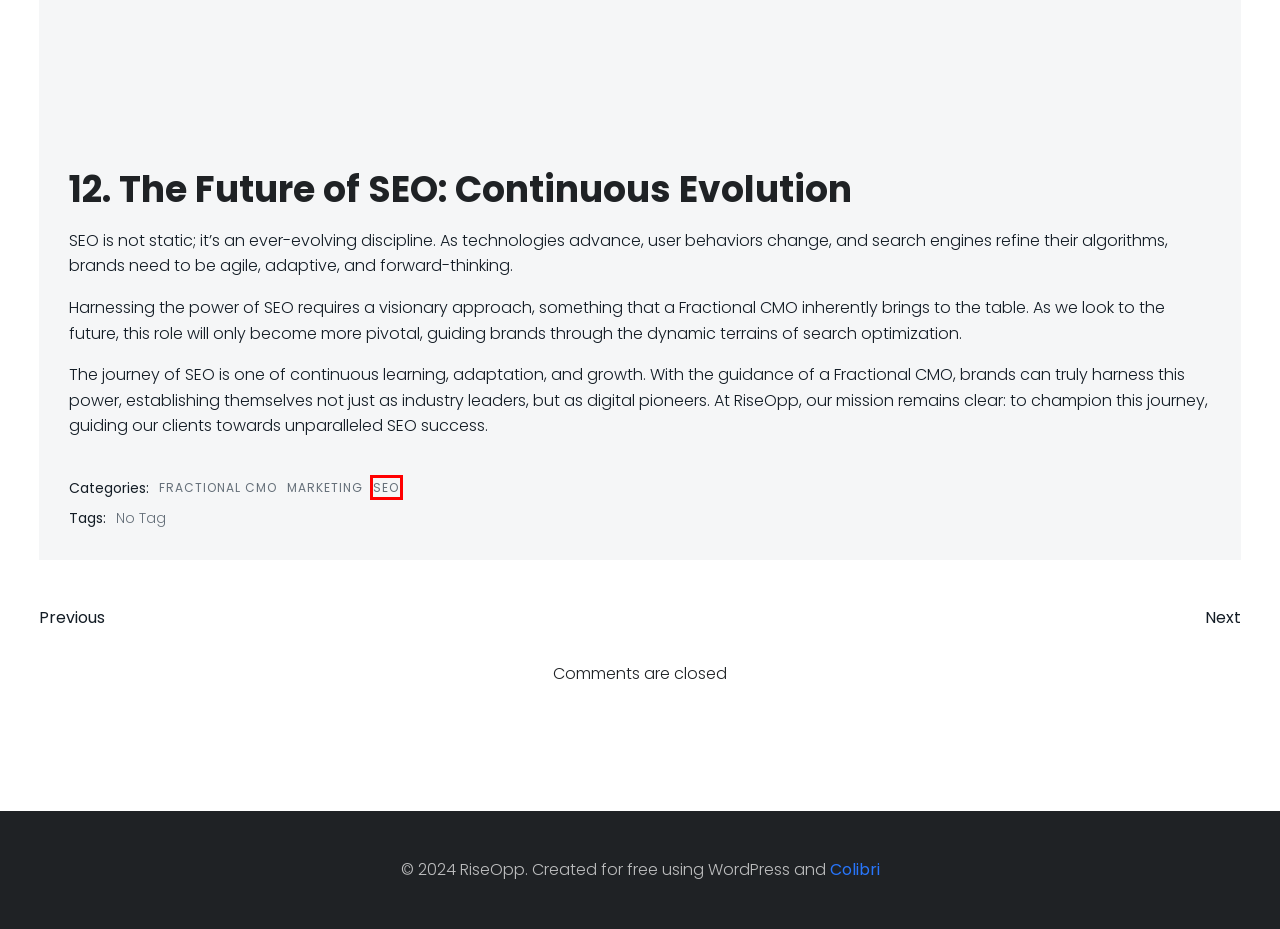Analyze the screenshot of a webpage that features a red rectangle bounding box. Pick the webpage description that best matches the new webpage you would see after clicking on the element within the red bounding box. Here are the candidates:
A. Fractional CMO – RiseOpp
B. Understanding the Interplay Between SEO and Web Accessibility – RiseOpp
C. ColibriWP – The Ultimate Drag and Drop WordPress Page Builder
D. Marketing – RiseOpp
E. About Us – RiseOpp
F. The Role of a Fractional CMO in Experiential Marketing – RiseOpp
G. SEO – RiseOpp
H. SEO Content Marketing – RiseOpp

G